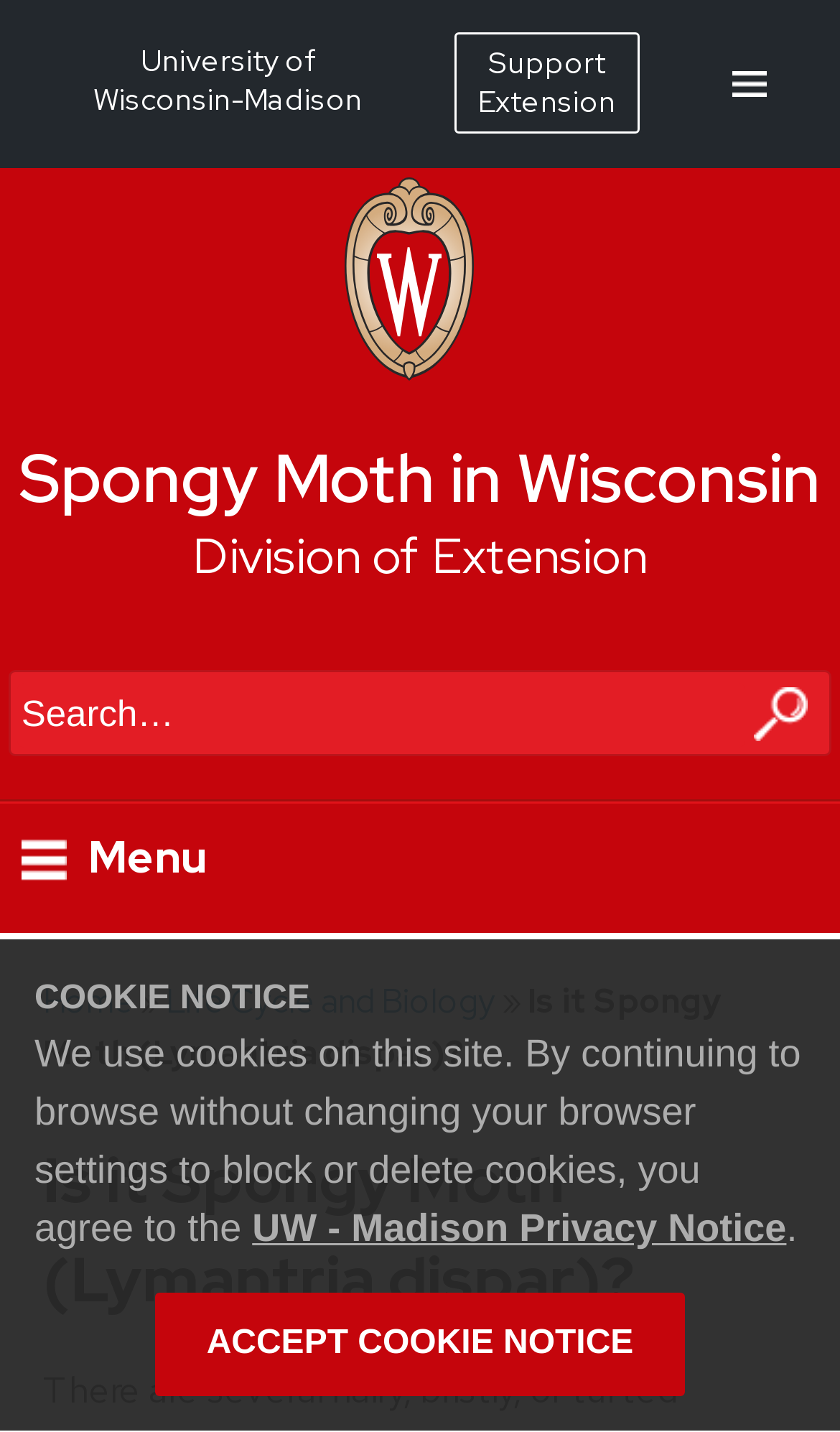From the given element description: "parent_node: Search name="s" placeholder="Search…" title="Search"", find the bounding box for the UI element. Provide the coordinates as four float numbers between 0 and 1, in the order [left, top, right, bottom].

[0.02, 0.477, 0.887, 0.522]